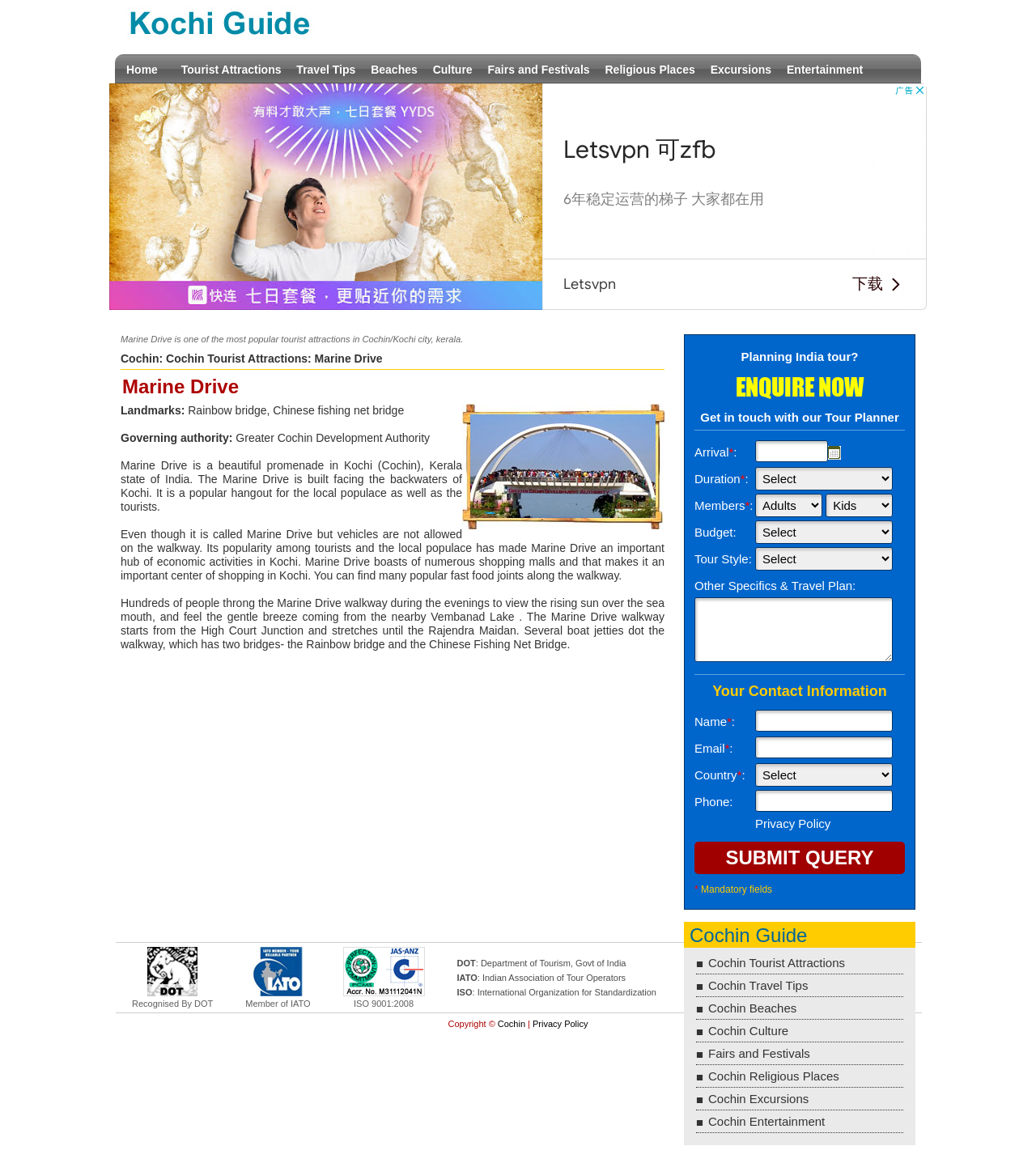What is the purpose of the form on the webpage?
Using the details from the image, give an elaborate explanation to answer the question.

The form on the webpage appears to be a tour planning form, where users can input their details such as arrival, duration, members, budget, and other specifics to plan their India tour. The form is likely to be used to get in touch with a tour planner.